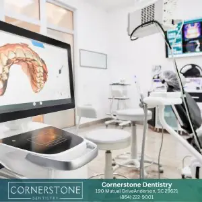What is the environment of the workspace?
Please provide a single word or phrase answer based on the image.

Clean and organized